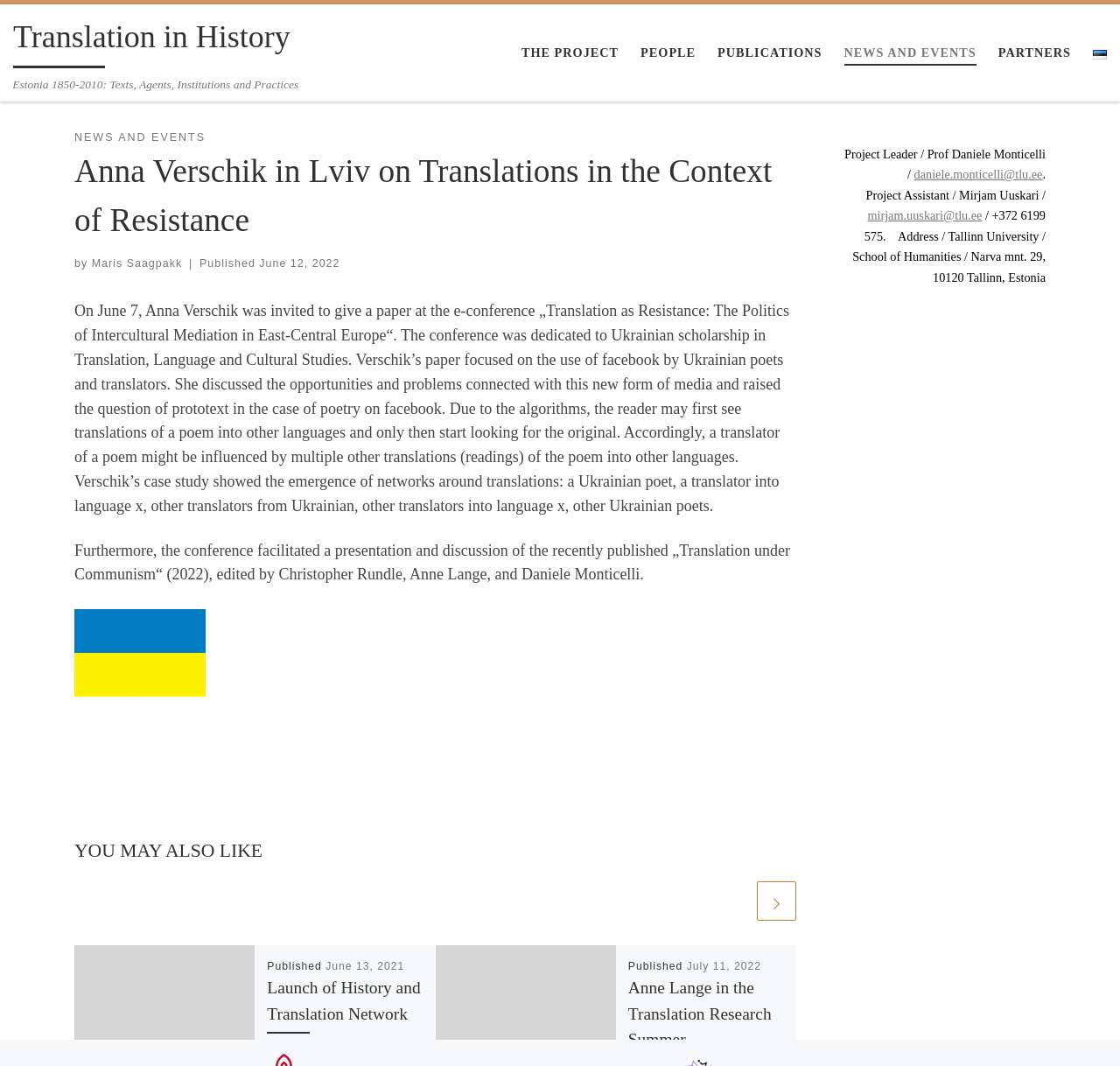What is the language of the link 'Eesti'?
Based on the image, please offer an in-depth response to the question.

I inferred that the link 'Eesti' is in Estonian because it is a language spoken in Estonia, and the webpage has a strong connection to Estonia, as evident from the text 'Estonia 1850-2010: Texts, Agents, Institutions and Practices'.